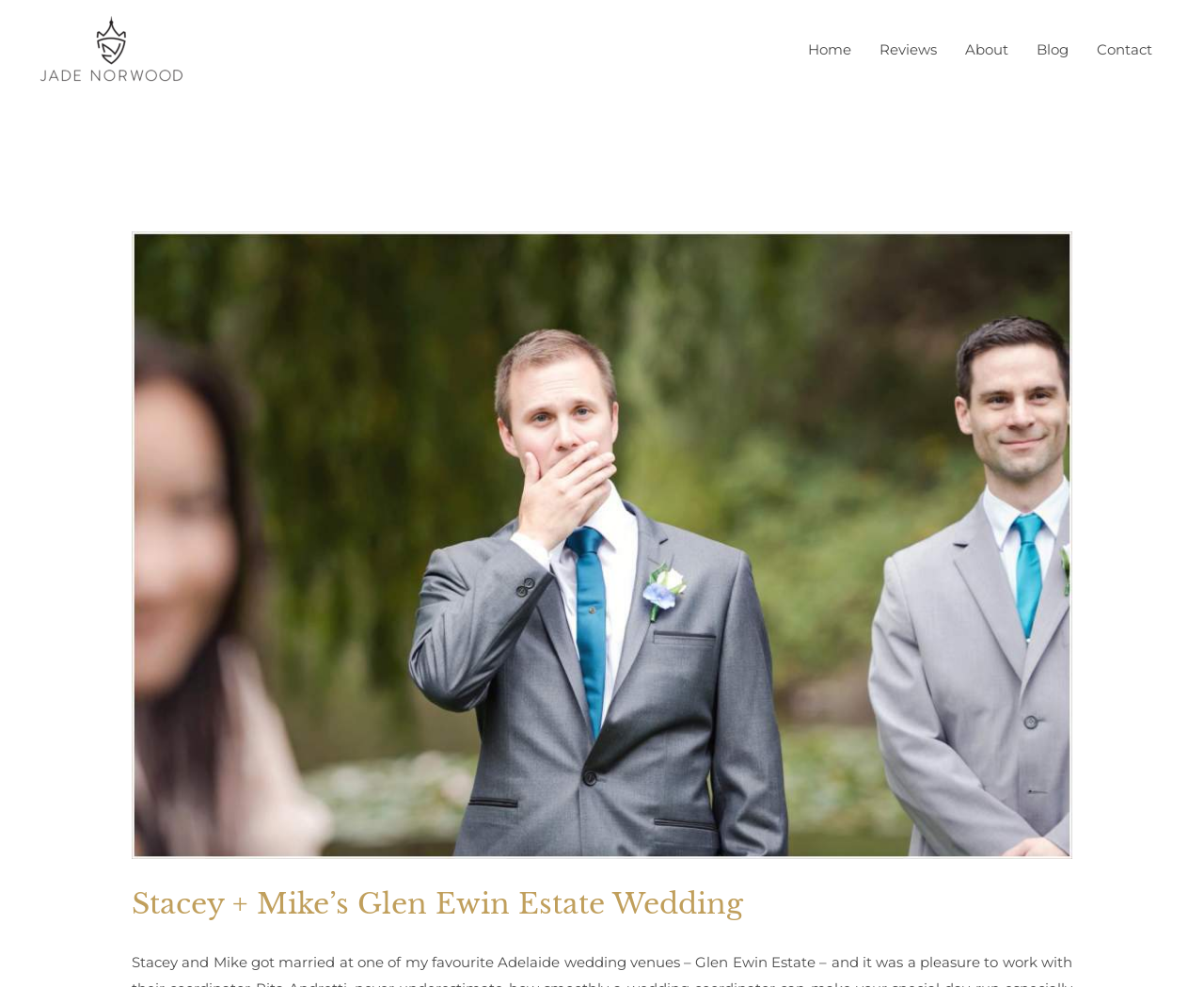Predict the bounding box coordinates for the UI element described as: "Contact". The coordinates should be four float numbers between 0 and 1, presented as [left, top, right, bottom].

[0.899, 0.017, 0.969, 0.084]